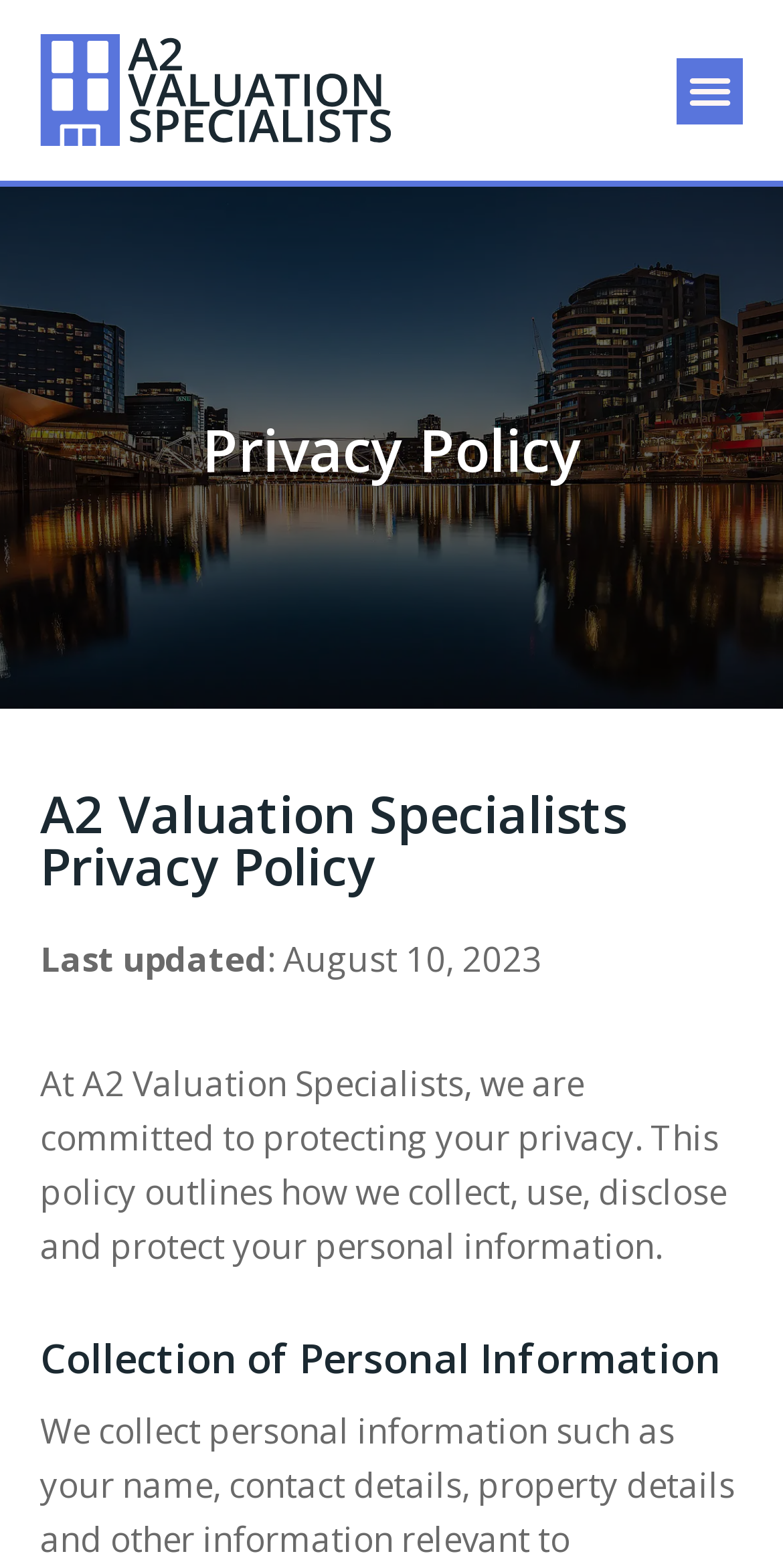Create a full and detailed caption for the entire webpage.

The webpage is about the Privacy Policy of A2 Valuation Specialists. At the top left corner, there is a logo of A2 Valuation Specialists, which is also a link. On the top right corner, there is a menu toggle button. 

Below the logo, there is a heading that reads "Privacy Policy" and another heading that reads "A2 Valuation Specialists Privacy Policy". 

Under these headings, there is a text that indicates when the policy was last updated, which is August 10, 2023. 

Following this, there is a paragraph that explains the purpose of the policy, stating that A2 Valuation Specialists is committed to protecting users' privacy and outlining how they collect, use, disclose, and protect personal information. 

Further down, there is a heading that reads "Collection of Personal Information".